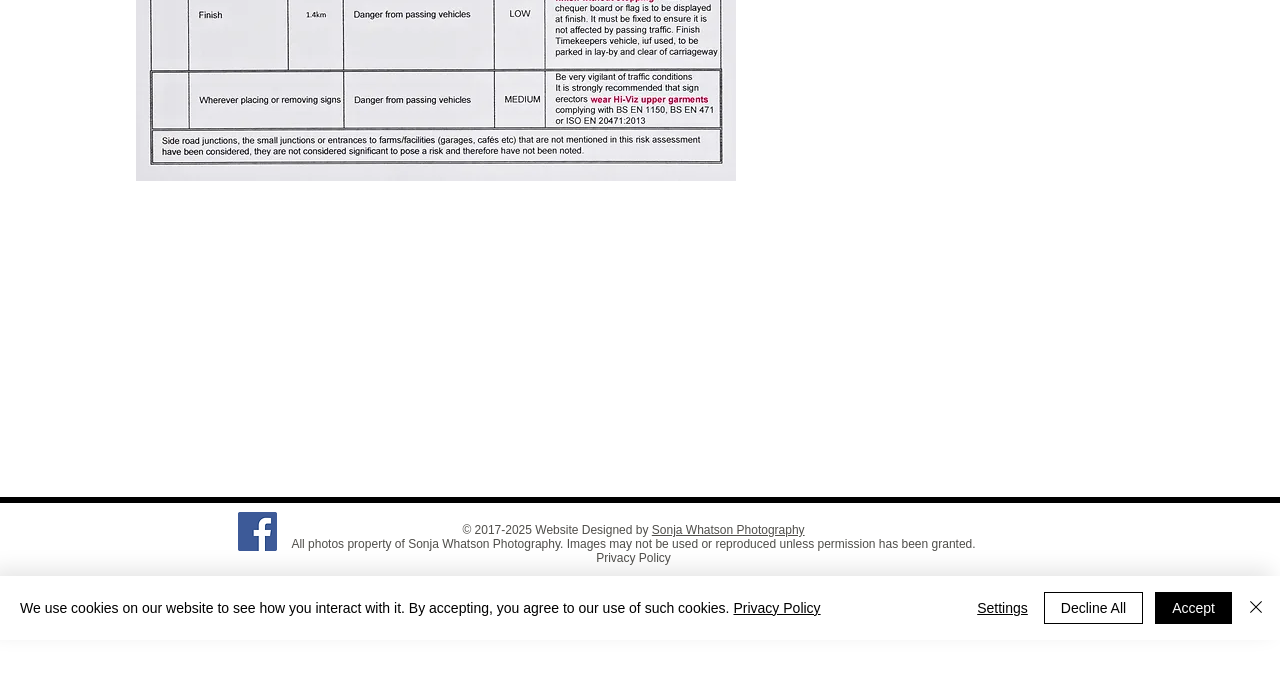Based on the element description Decline All, identify the bounding box of the UI element in the given webpage screenshot. The coordinates should be in the format (top-left x, top-left y, bottom-right x, bottom-right y) and must be between 0 and 1.

[0.815, 0.877, 0.893, 0.924]